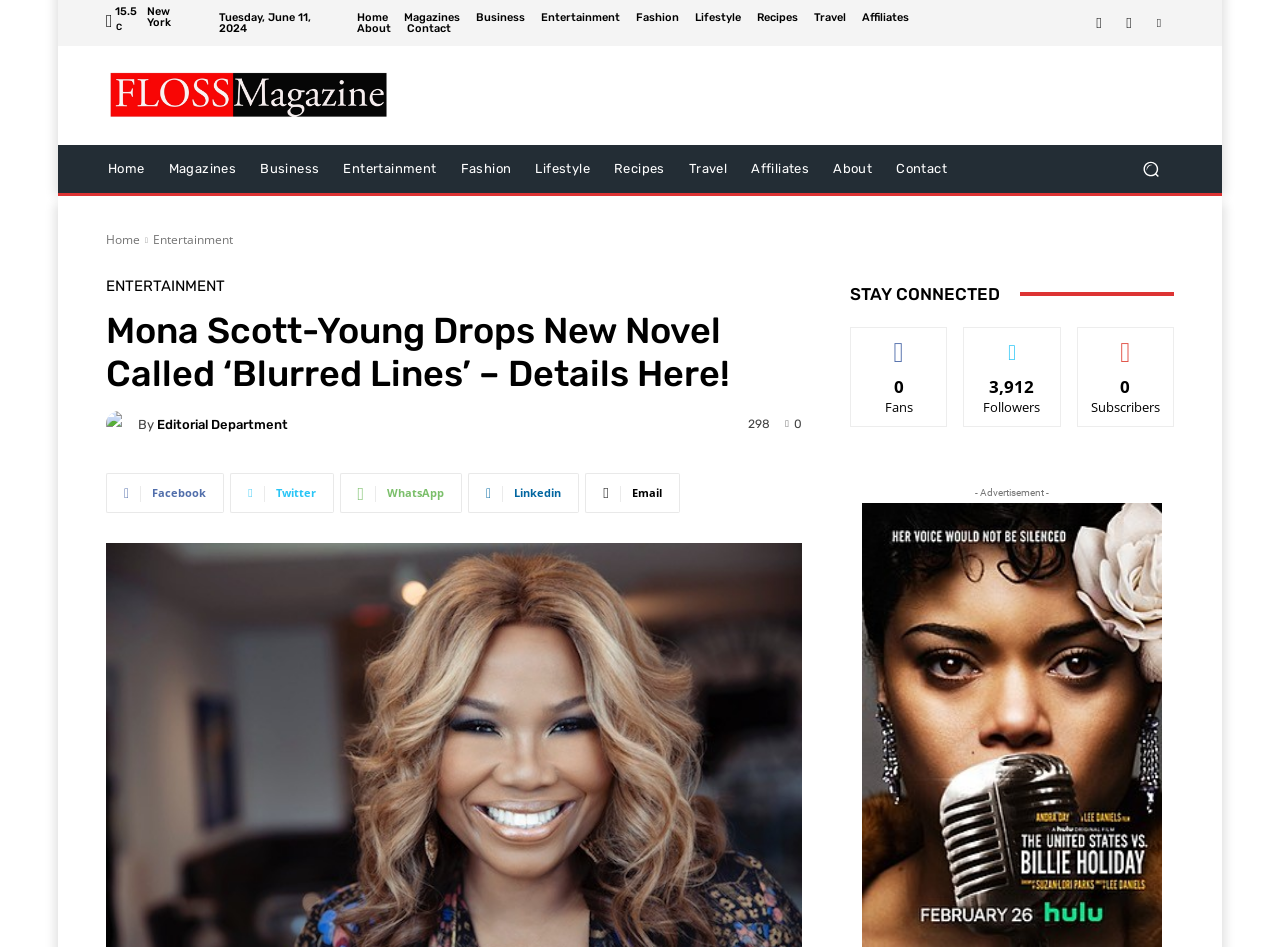Respond with a single word or phrase to the following question: How many followers are mentioned in the webpage?

3,912